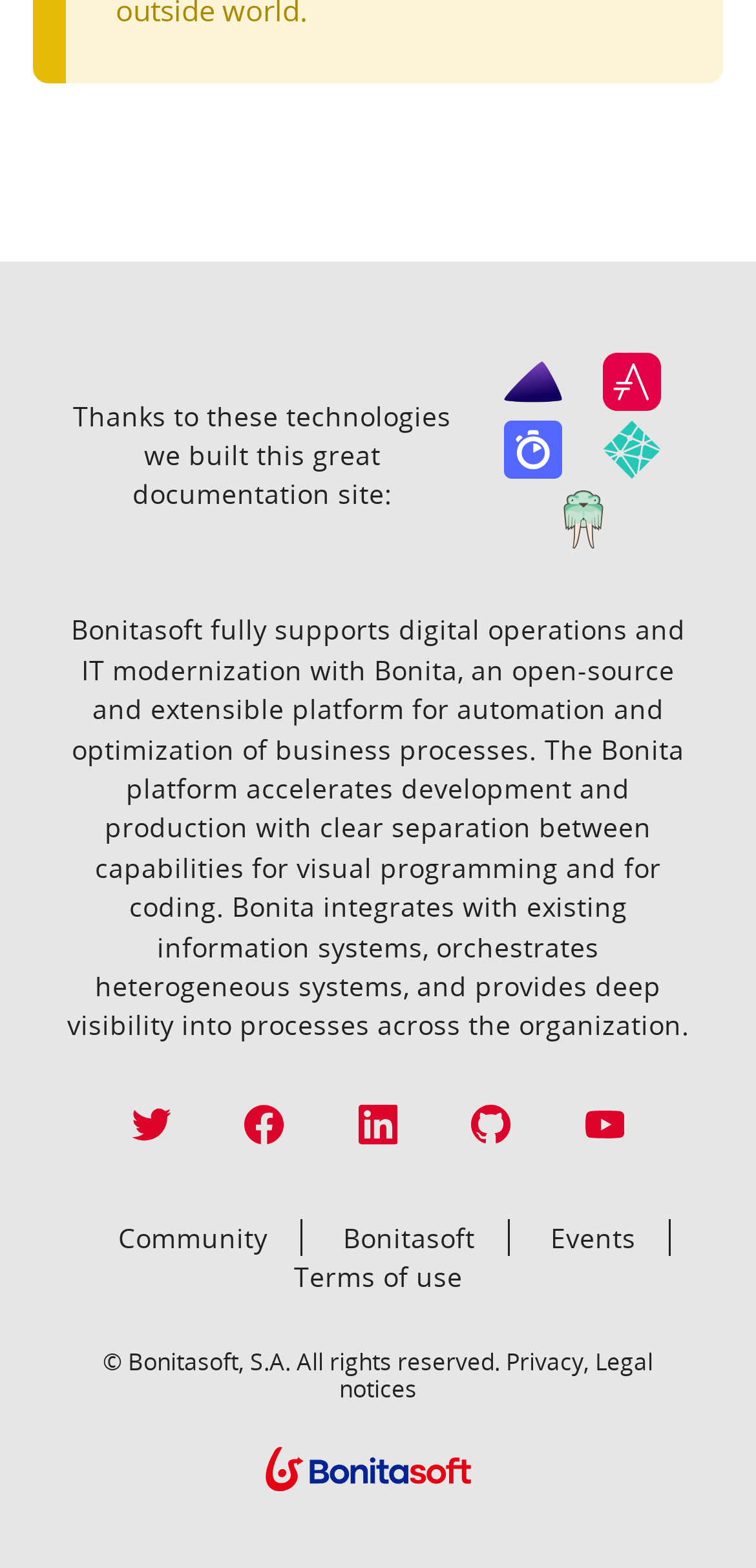Answer the question with a single word or phrase: 
How many links are present in the footer section?

6